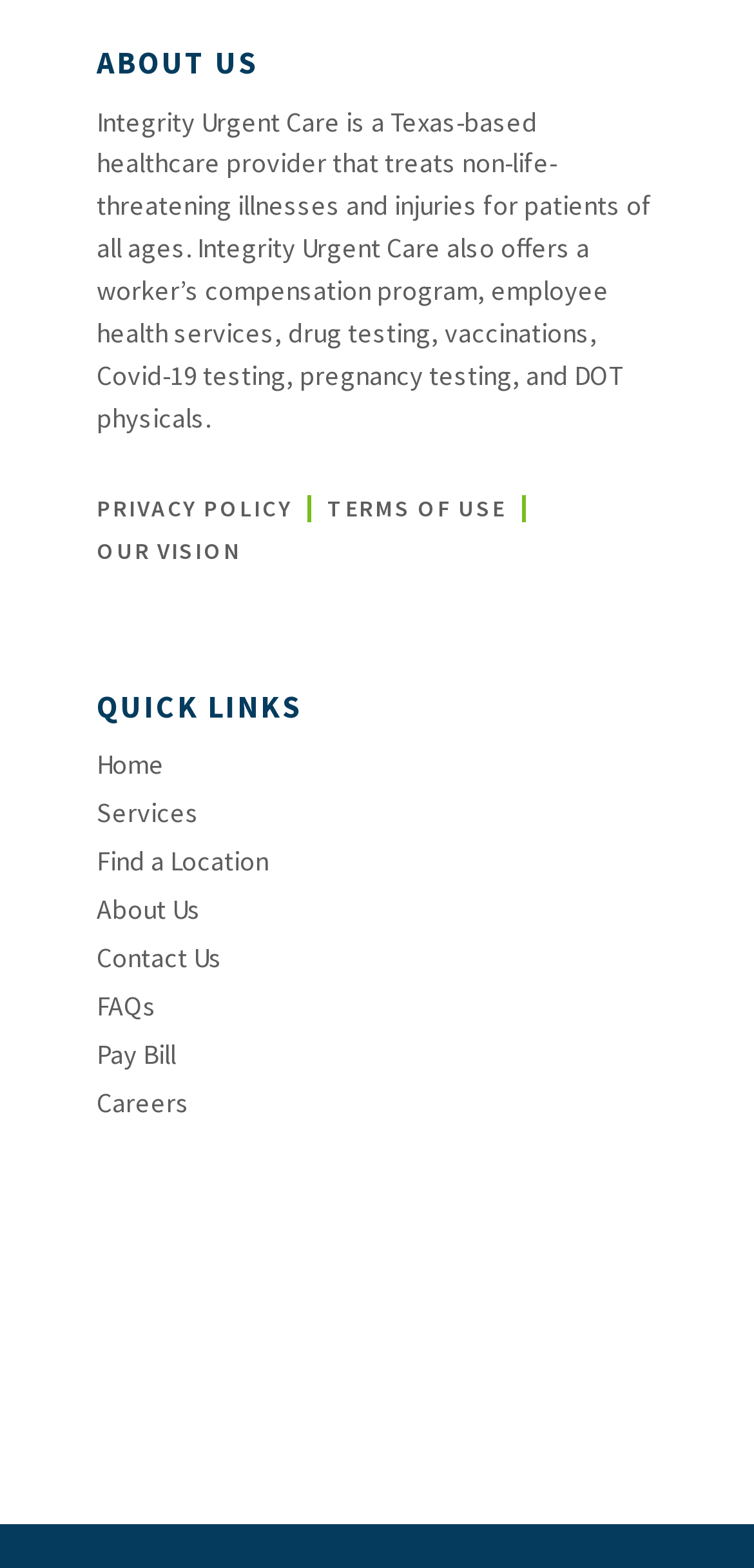Identify the bounding box coordinates for the element you need to click to achieve the following task: "find a location". The coordinates must be four float values ranging from 0 to 1, formatted as [left, top, right, bottom].

[0.128, 0.537, 0.872, 0.561]